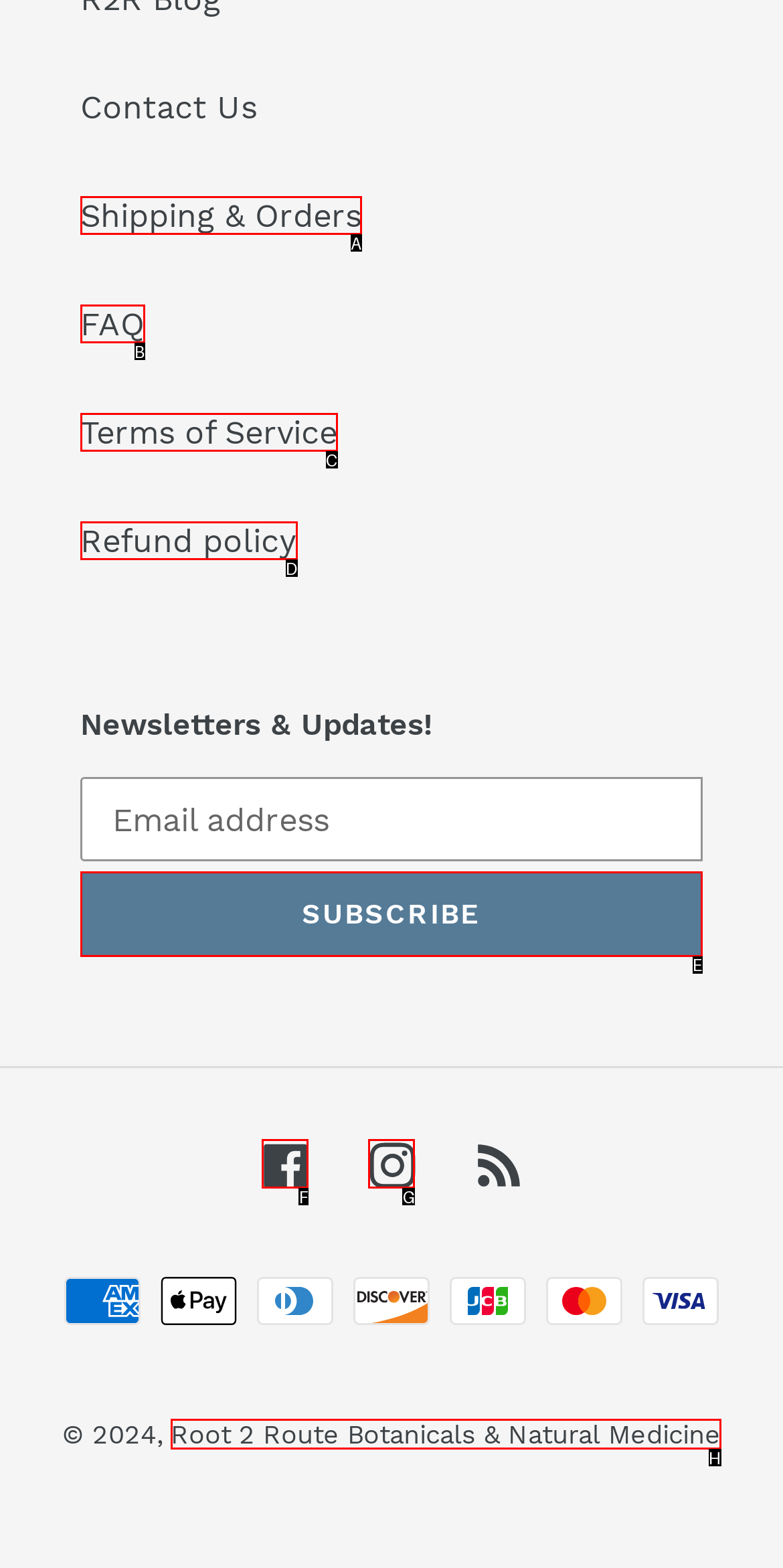For the given instruction: Subscribe to newsletters, determine which boxed UI element should be clicked. Answer with the letter of the corresponding option directly.

E